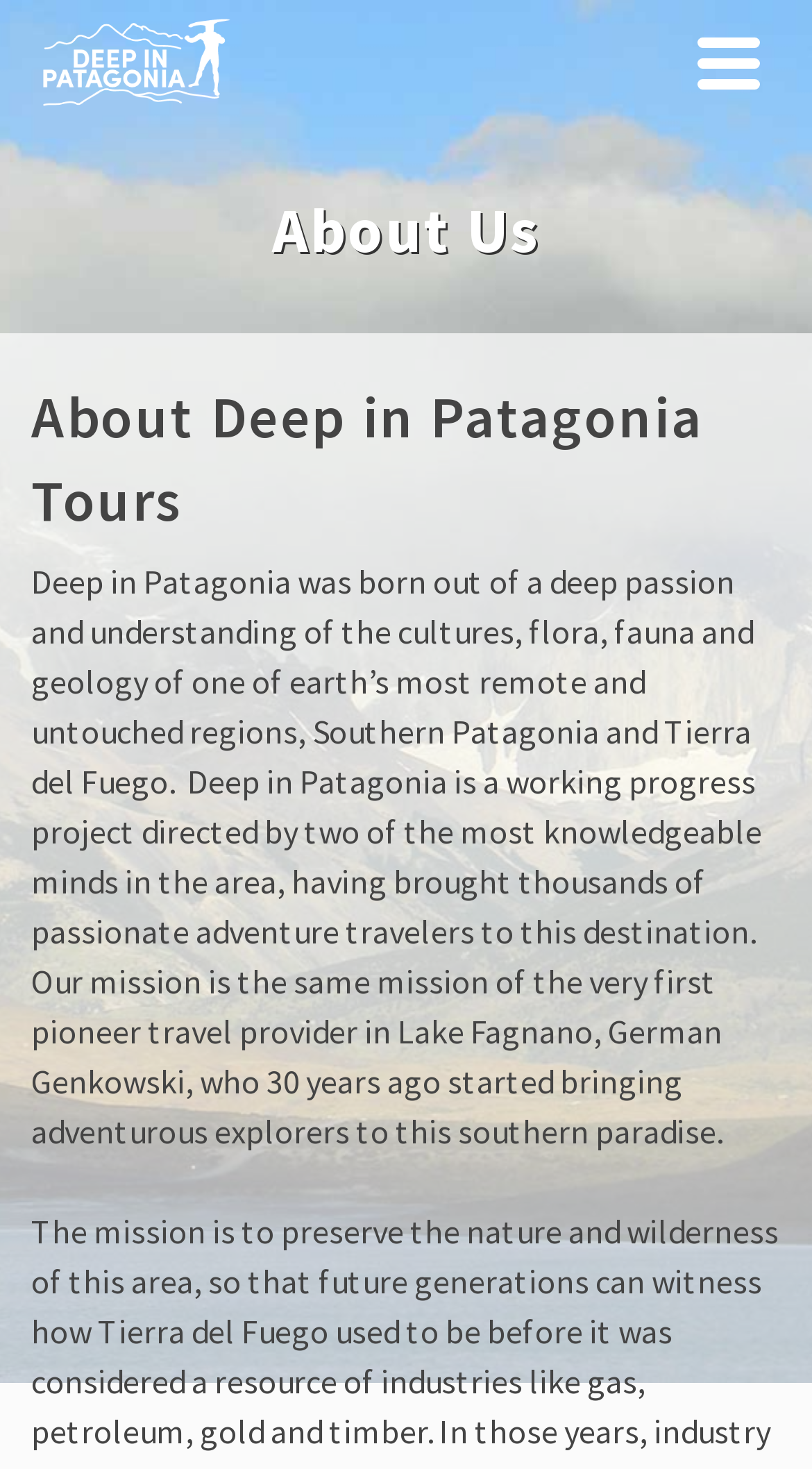What is the mission of Deep in Patagonia?
Your answer should be a single word or phrase derived from the screenshot.

Same as German Genkowski's